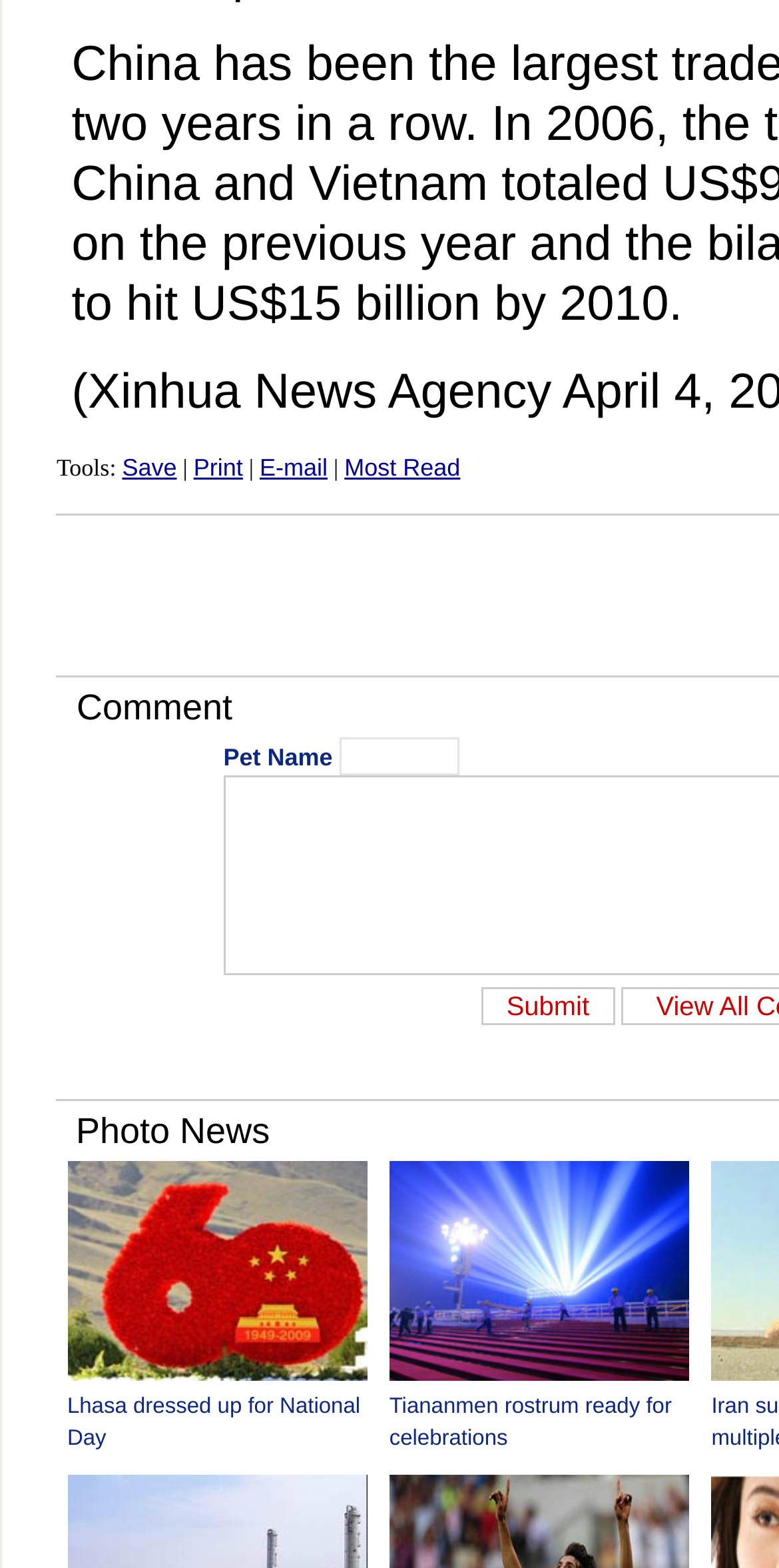Answer the following in one word or a short phrase: 
What is the function of the textbox?

Enter search query